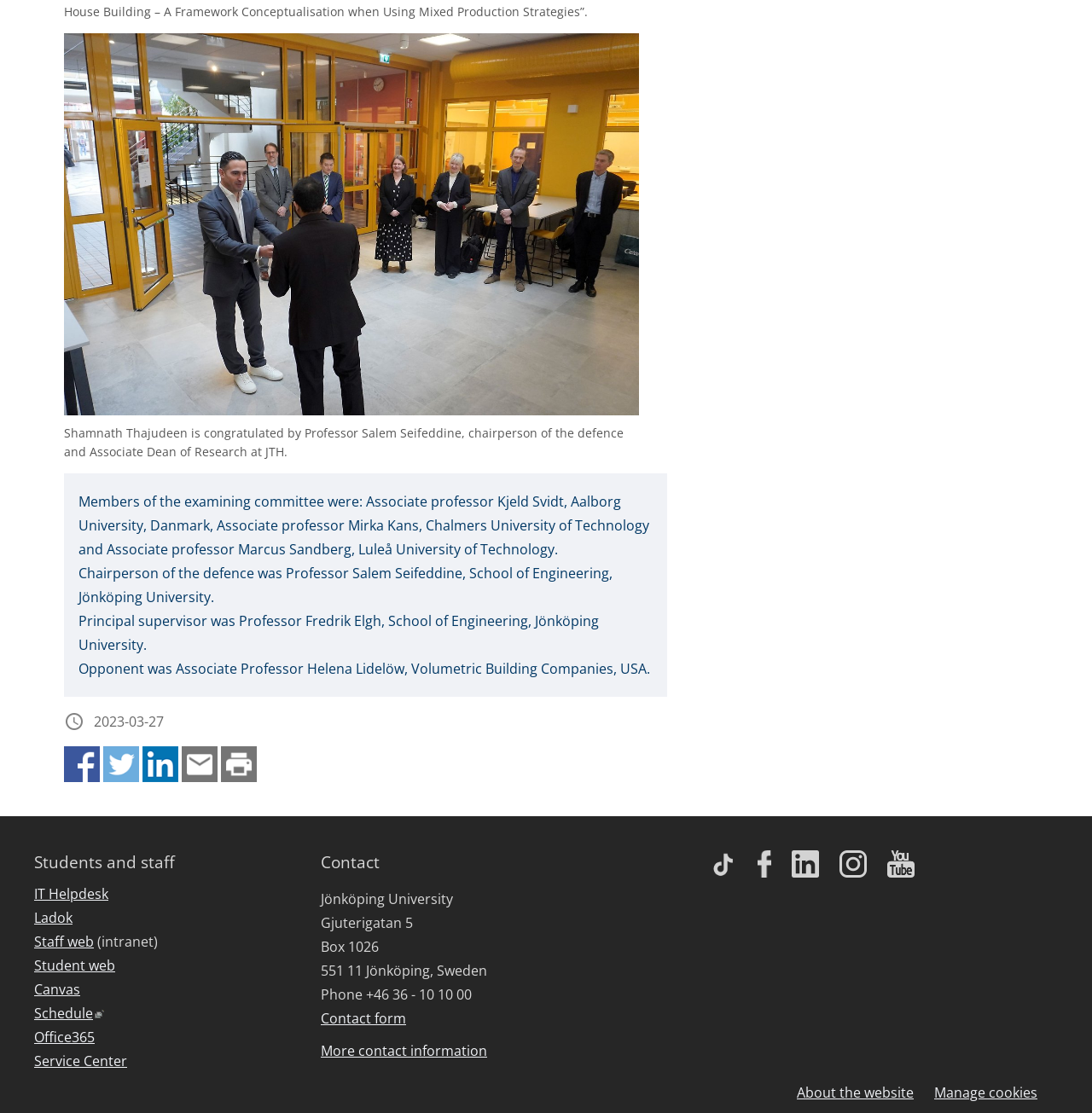Please specify the bounding box coordinates for the clickable region that will help you carry out the instruction: "View our youtube channel".

[0.642, 0.775, 0.683, 0.792]